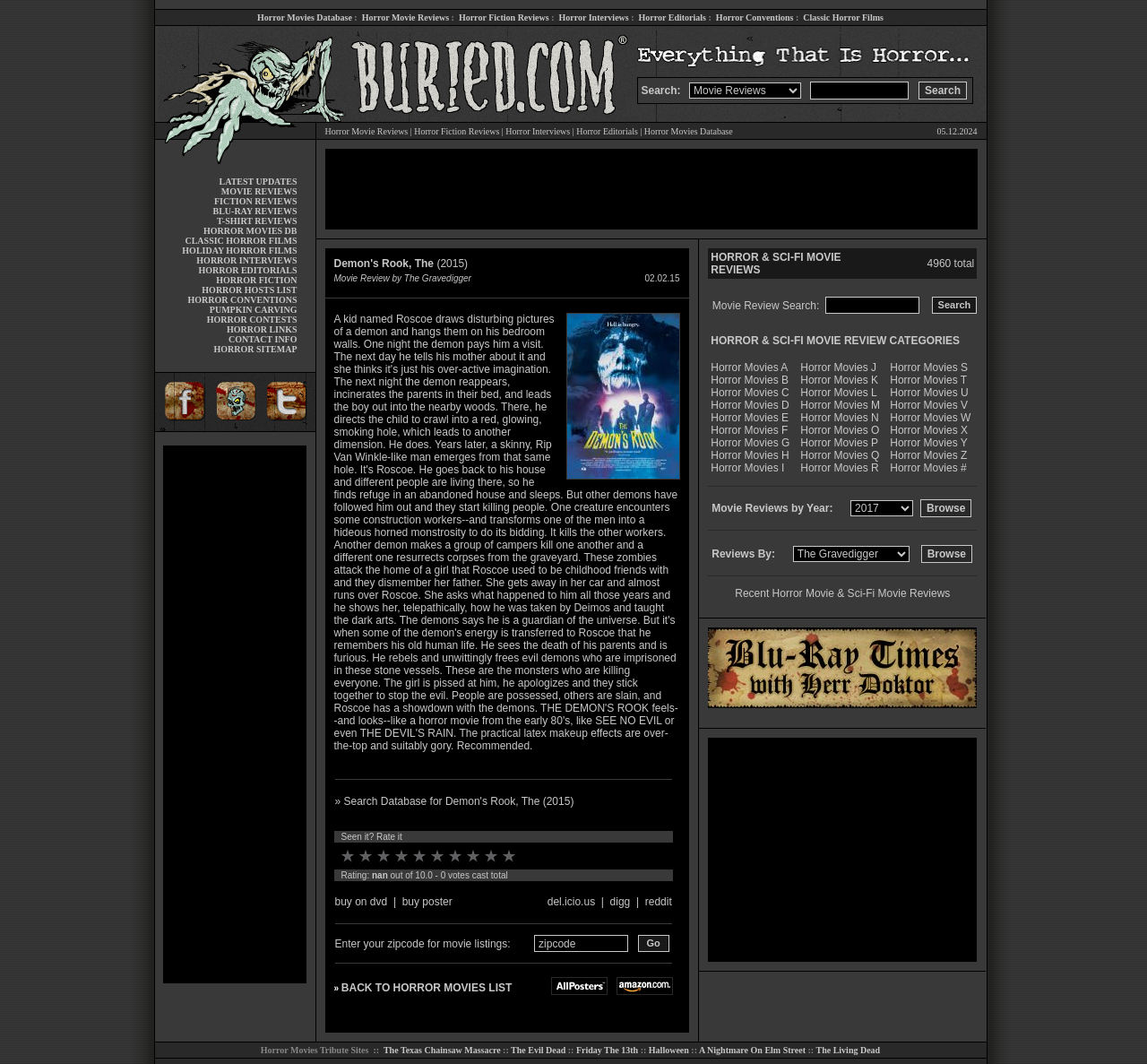Please find the bounding box for the following UI element description. Provide the coordinates in (top-left x, top-left y, bottom-right x, bottom-right y) format, with values between 0 and 1: title="Dig Buried.com On Twitter"

[0.228, 0.398, 0.275, 0.407]